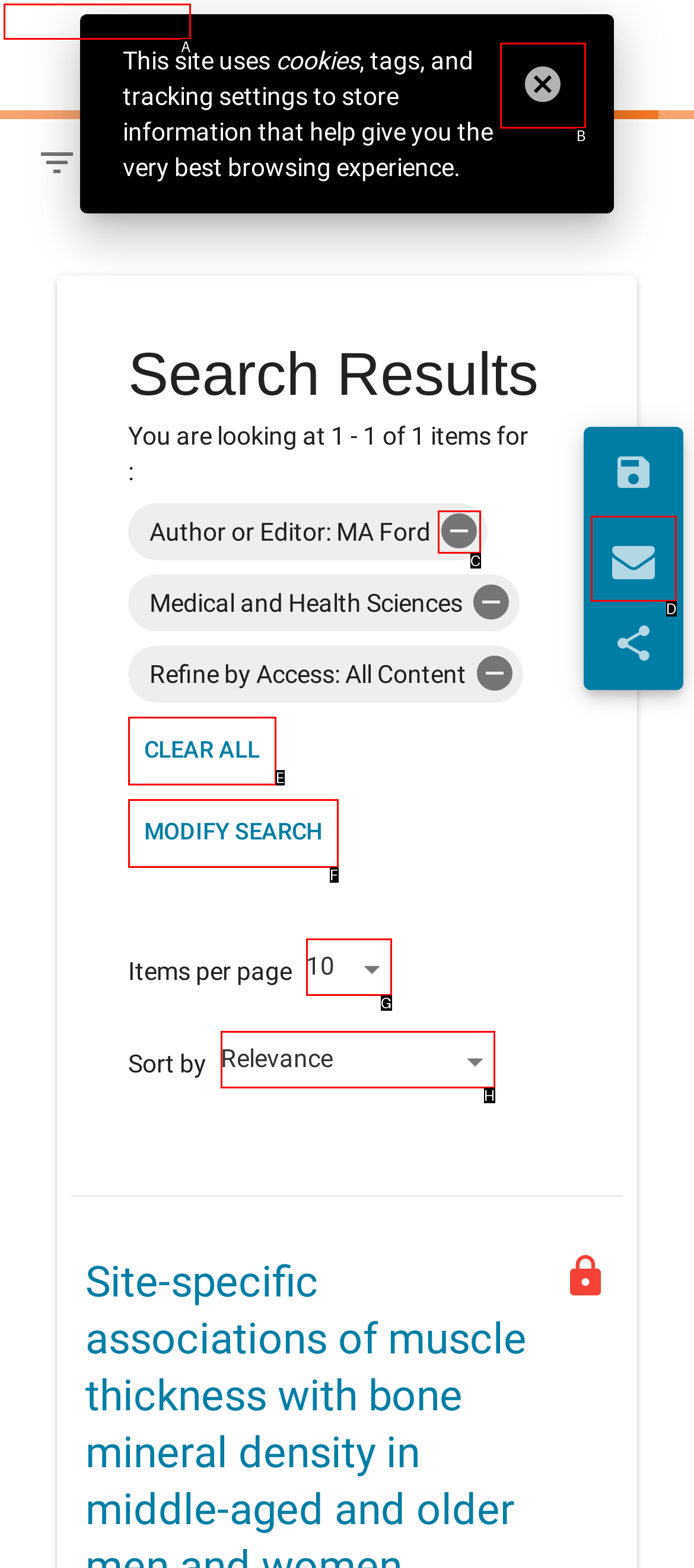Pinpoint the HTML element that fits the description: Marcus Wickes
Answer by providing the letter of the correct option.

None